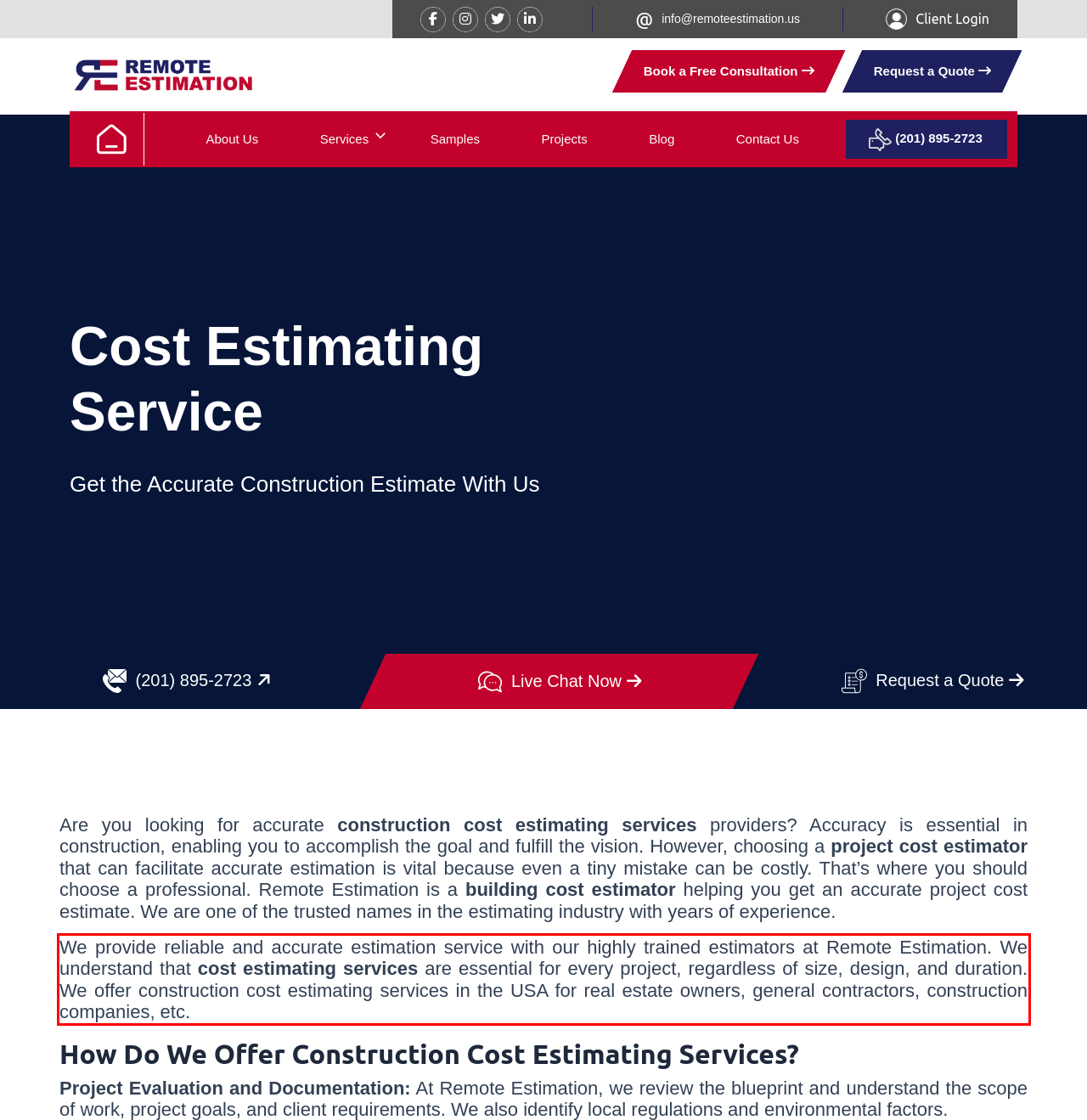Examine the webpage screenshot and use OCR to recognize and output the text within the red bounding box.

We provide reliable and accurate estimation service with our highly trained estimators at Remote Estimation. We understand that cost estimating services are essential for every project, regardless of size, design, and duration. We offer construction cost estimating services in the USA for real estate owners, general contractors, construction companies, etc.